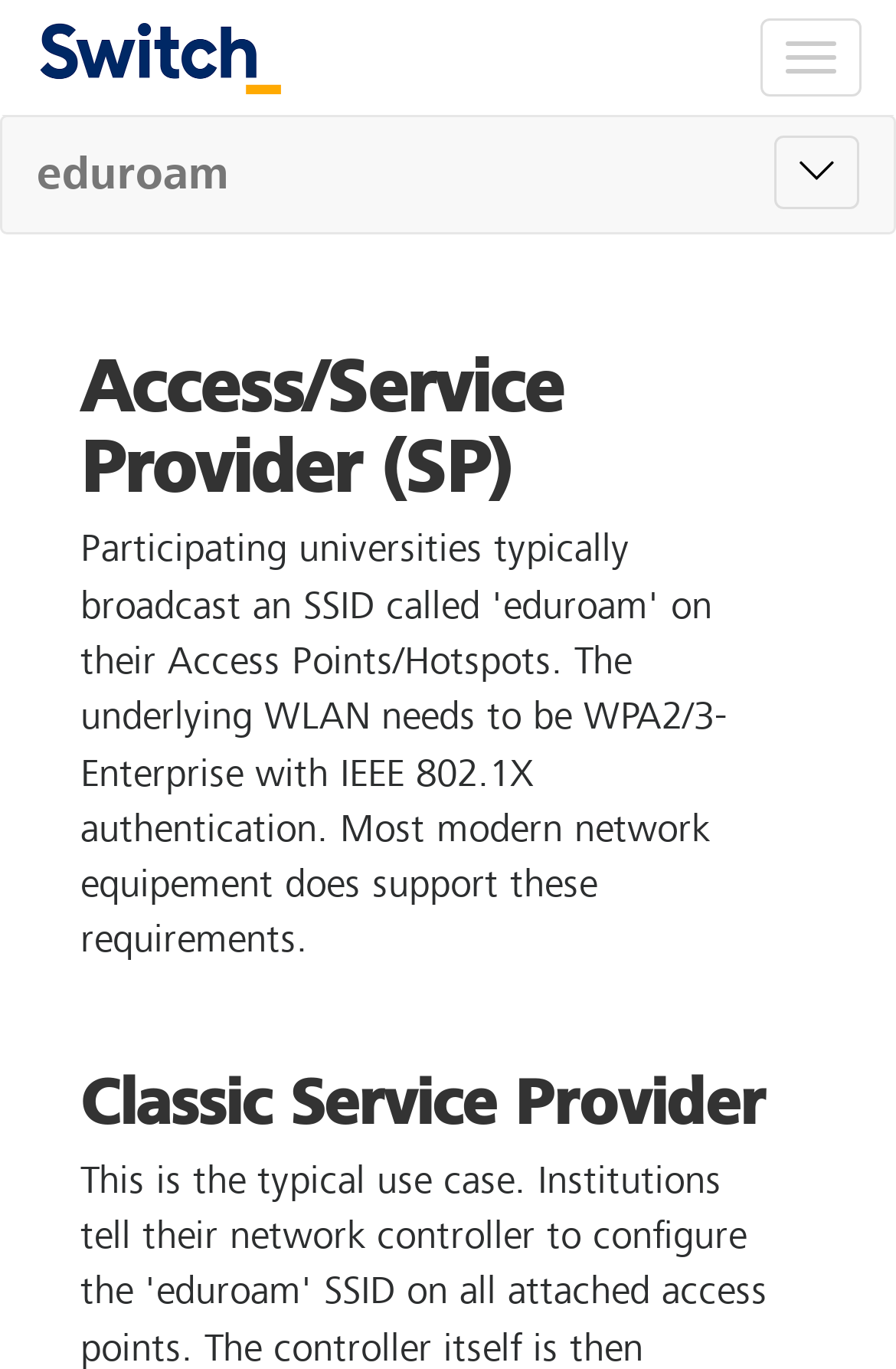Generate a detailed explanation of the webpage's features and information.

The webpage is focused on providing documentation for access providers related to eduroam, with the title "For Access Providers - Documentation - eduroam - SWITCH Help" at the top. 

At the top right corner, there is a "Toggle navigation" button. On the top left, there is a "SWITCH" link accompanied by an image of the same name. 

Below the top section, there is another "Toggle navigation" button with an arrow icon, which is currently expanded and controls a sub-navbar. Next to it, there is an "eduroam" link.

The main content of the page is divided into sections. The first section is headed by "Access/Service Provider (SP)" and takes up most of the page's width. 

Below this section, there is a small non-descriptive text element containing a non-breaking space character. 

The second section is headed by "Classic Service Provider" and is positioned below the first section.